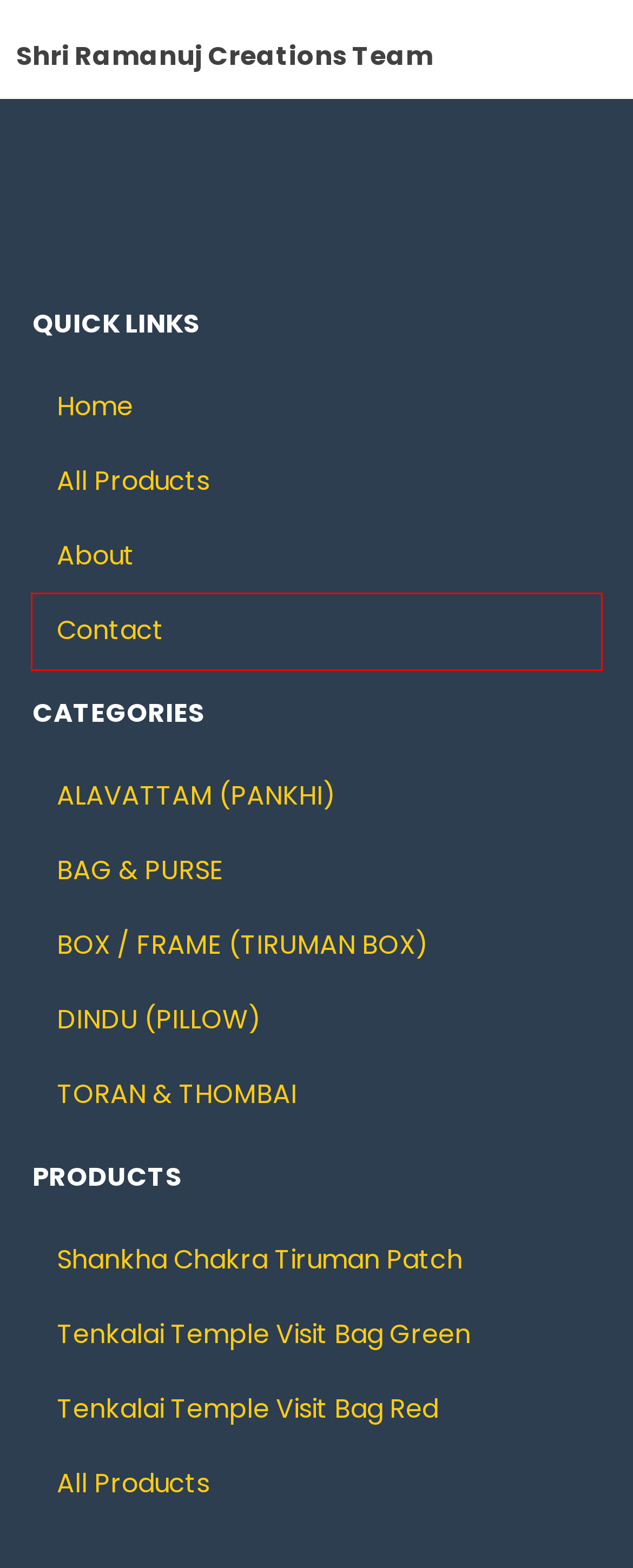You are presented with a screenshot of a webpage containing a red bounding box around a particular UI element. Select the best webpage description that matches the new webpage after clicking the element within the bounding box. Here are the candidates:
A. DINDU (PILLOW) – Ramanujcreations
B. Tenkalai Temple Visit Bag Red – Ramanujcreations
C. TORAN & THOMBAI – Ramanujcreations
D. Tenkalai Temple Visit Bag Green – Ramanujcreations
E. Ramanujcreations
F. Shankha Chakra Tiruman Patch – Ramanujcreations
G. Contact – Ramanujcreations
H. Shop – Ramanujcreations

G